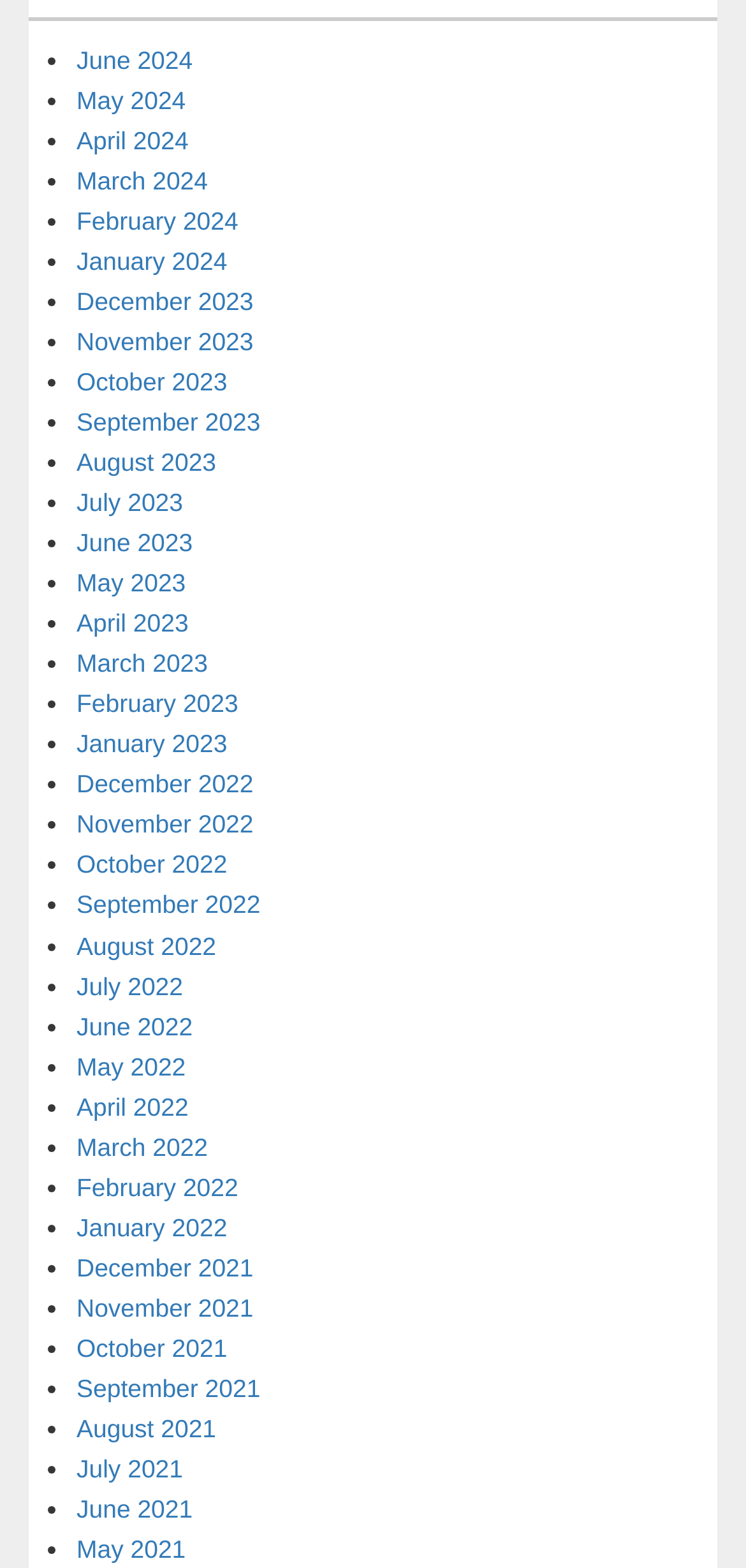Find the bounding box coordinates of the element you need to click on to perform this action: 'View June 2024'. The coordinates should be represented by four float values between 0 and 1, in the format [left, top, right, bottom].

[0.103, 0.029, 0.258, 0.047]